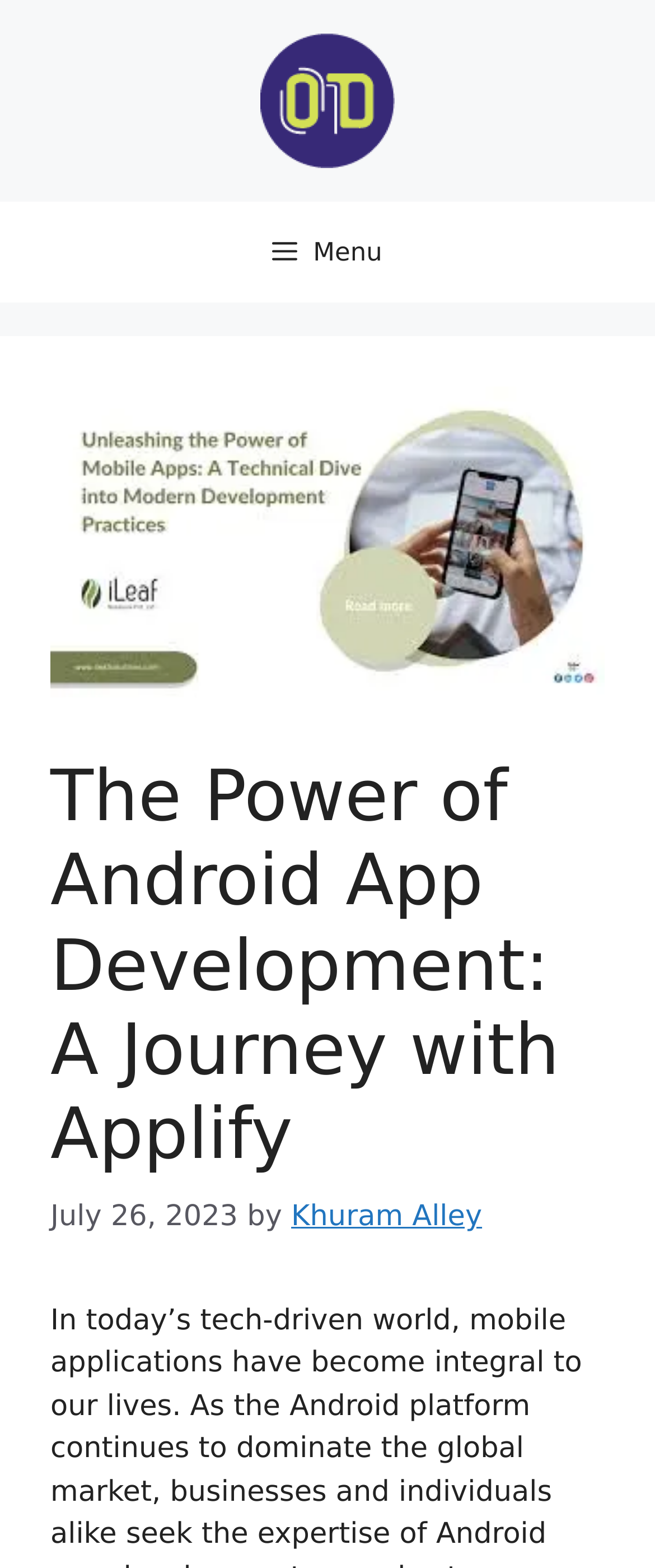Your task is to extract the text of the main heading from the webpage.

The Power of Android App Development: A Journey with Applify